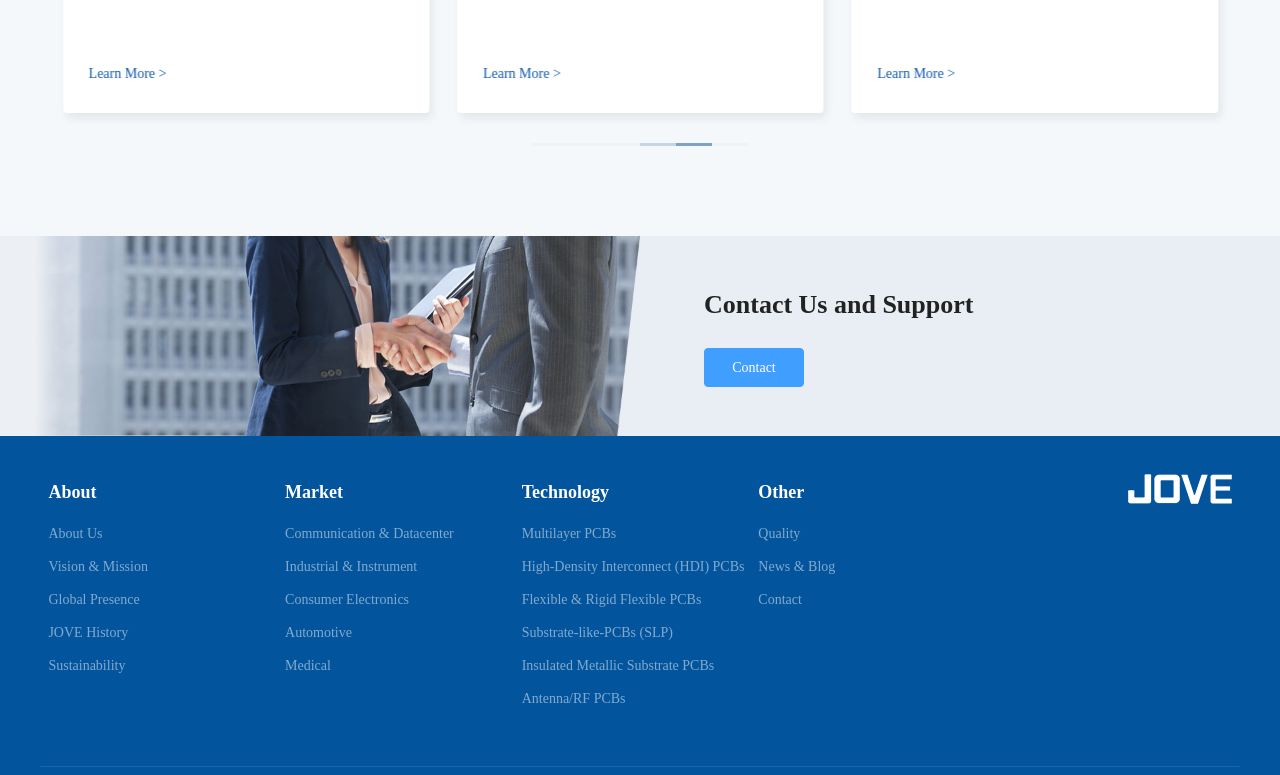Utilize the information from the image to answer the question in detail:
What are the main categories of the company's products?

The main categories of the company's products can be inferred from the links on the left side of the webpage, which are categorized into 'Market', 'Technology', and 'Other'. These categories likely represent the different areas in which the company operates and provides products or services.